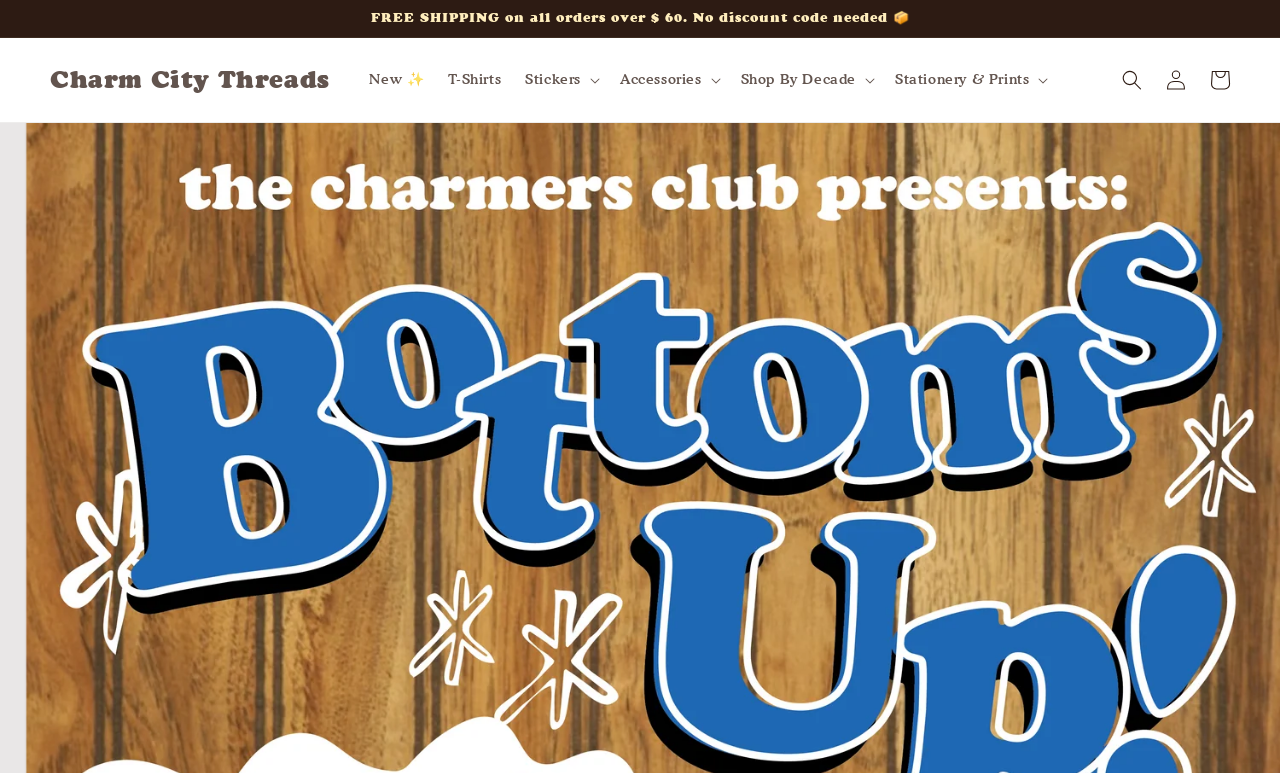How many menu items are in the top navigation bar?
Please answer the question as detailed as possible based on the image.

The top navigation bar contains links and buttons, including 'Charm City Threads', 'New ✨', 'T-Shirts', 'Stickers', 'Accessories', 'Shop By Decade', and 'Stationery & Prints', which totals 7 items. However, 'Search' and 'Cart' are not considered menu items, so the correct answer is 6.